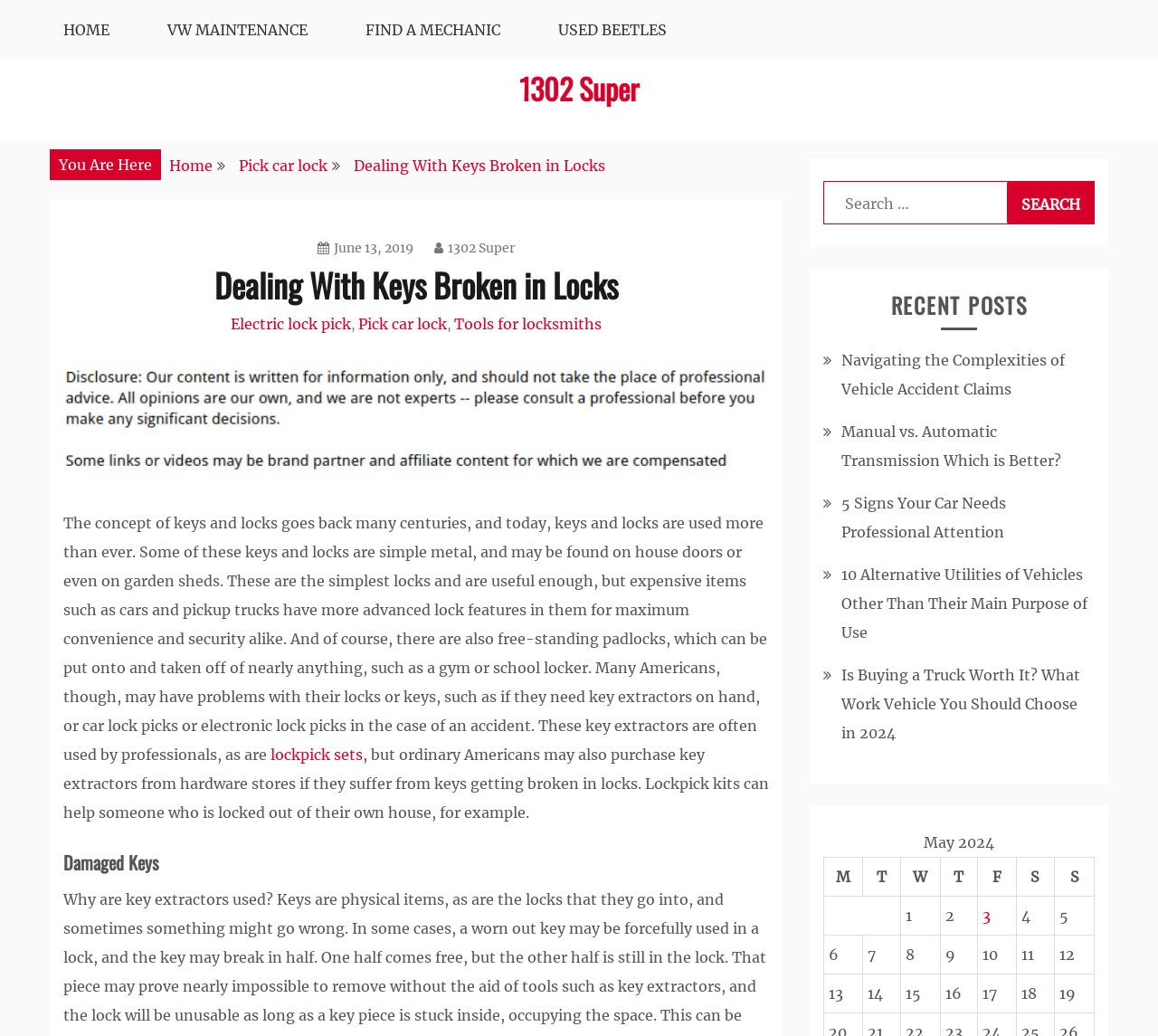Identify the bounding box coordinates of the section that should be clicked to achieve the task described: "Click on the 'lockpick sets' link".

[0.234, 0.72, 0.313, 0.737]